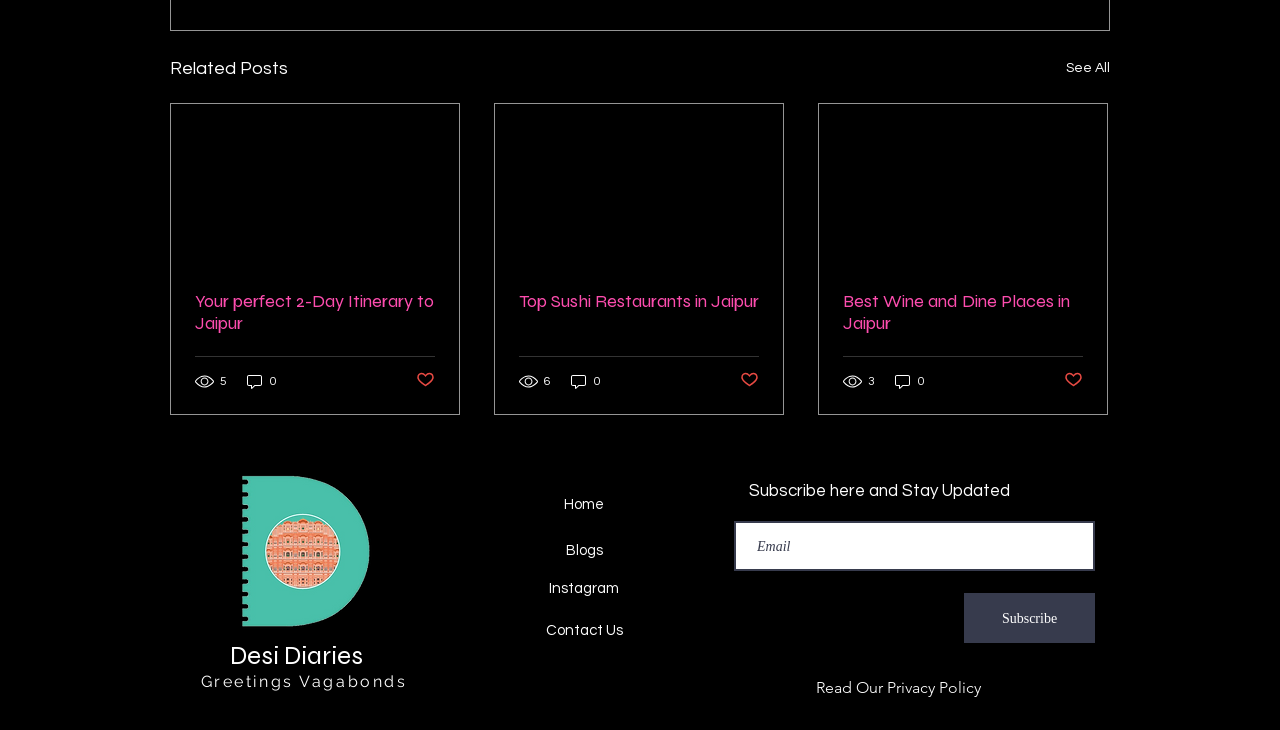Provide the bounding box coordinates for the UI element described in this sentence: "aria-label="Email" name="email" placeholder="Email"". The coordinates should be four float values between 0 and 1, i.e., [left, top, right, bottom].

[0.573, 0.714, 0.855, 0.783]